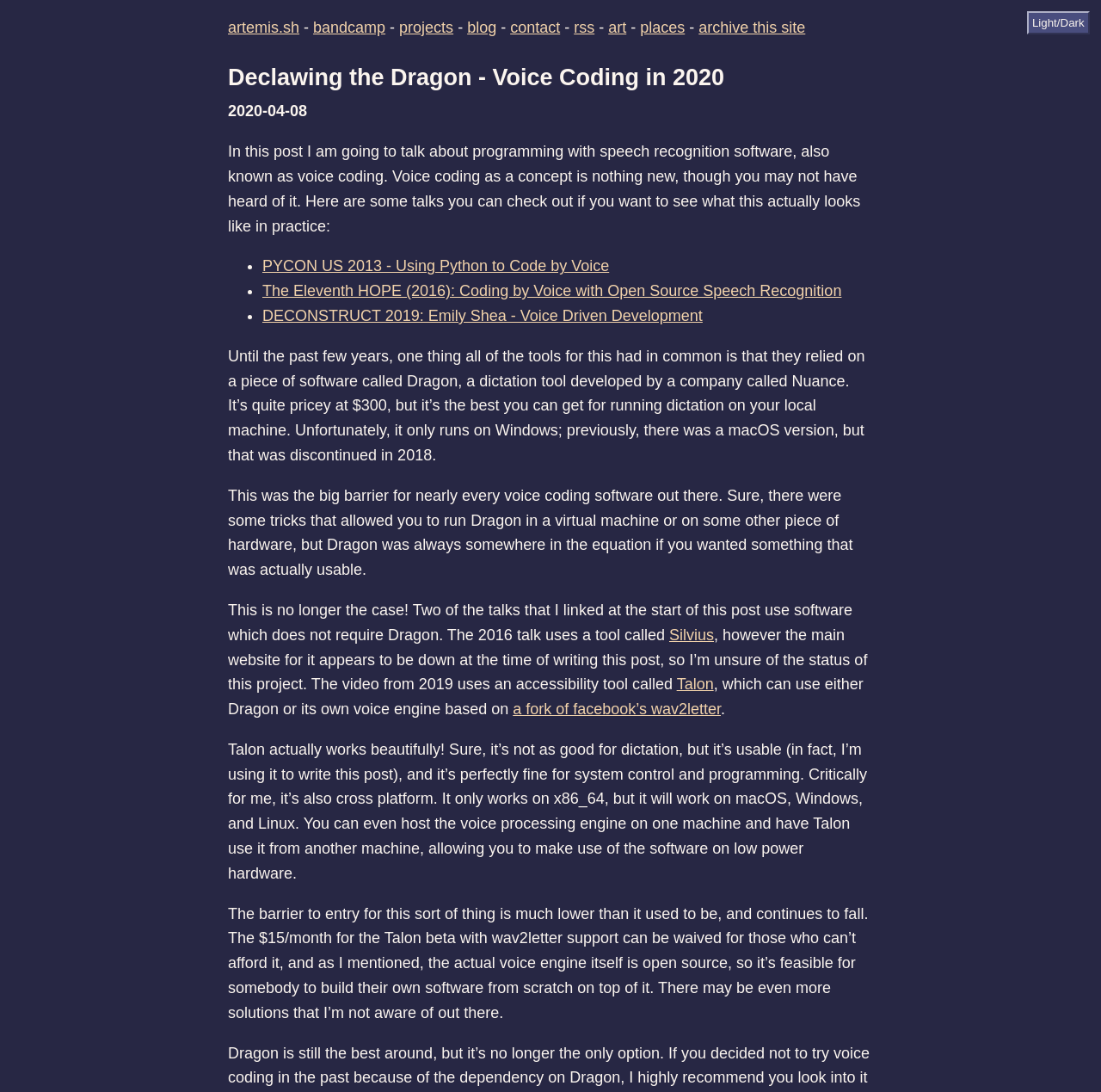Locate the bounding box coordinates of the segment that needs to be clicked to meet this instruction: "Visit the author's website".

[0.207, 0.017, 0.272, 0.033]